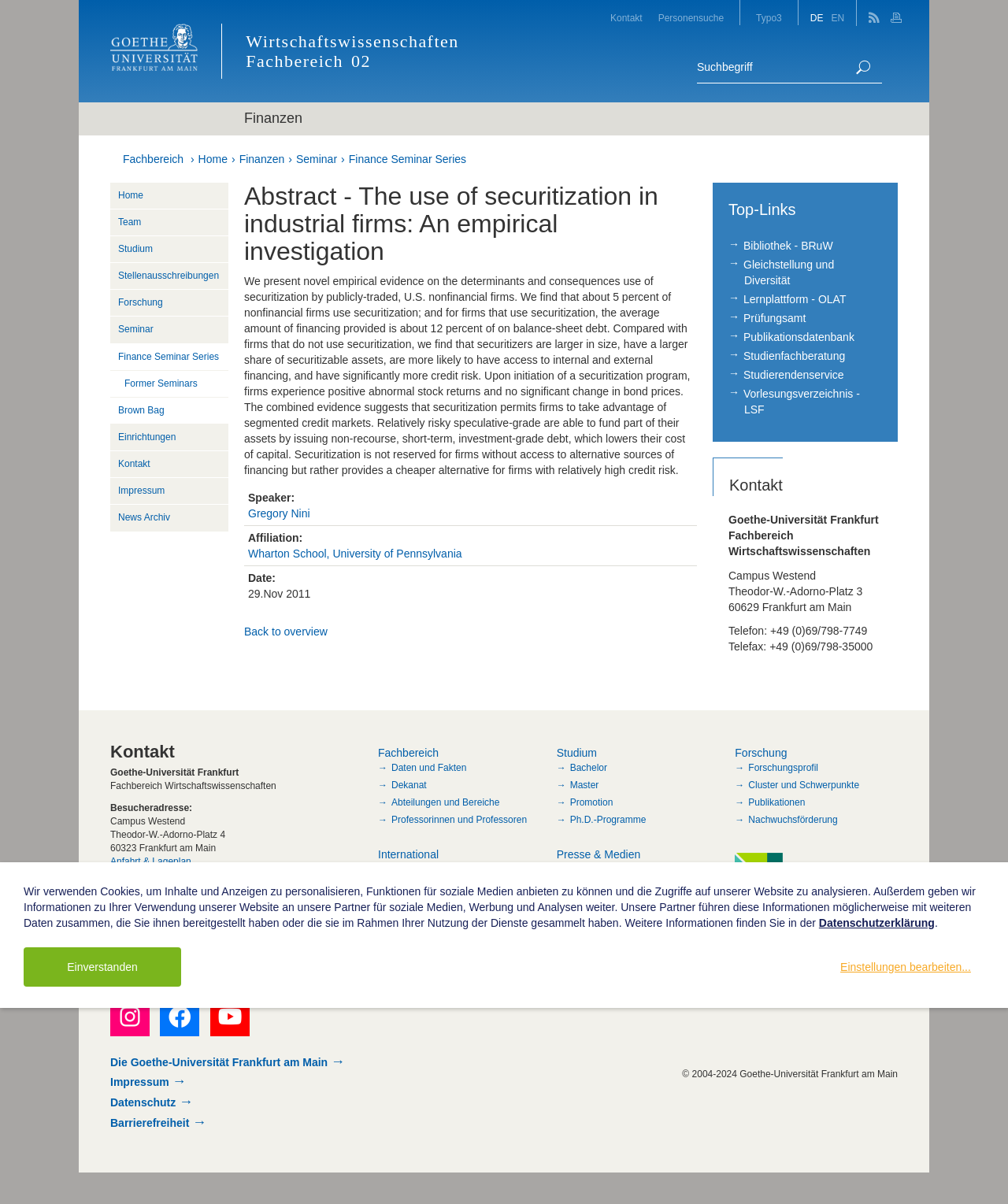What is the affiliation of the speaker?
Based on the visual details in the image, please answer the question thoroughly.

I found the answer by analyzing the table element with ID 235 and its child elements, specifically the gridcell with ID 488, which contains the affiliation information.